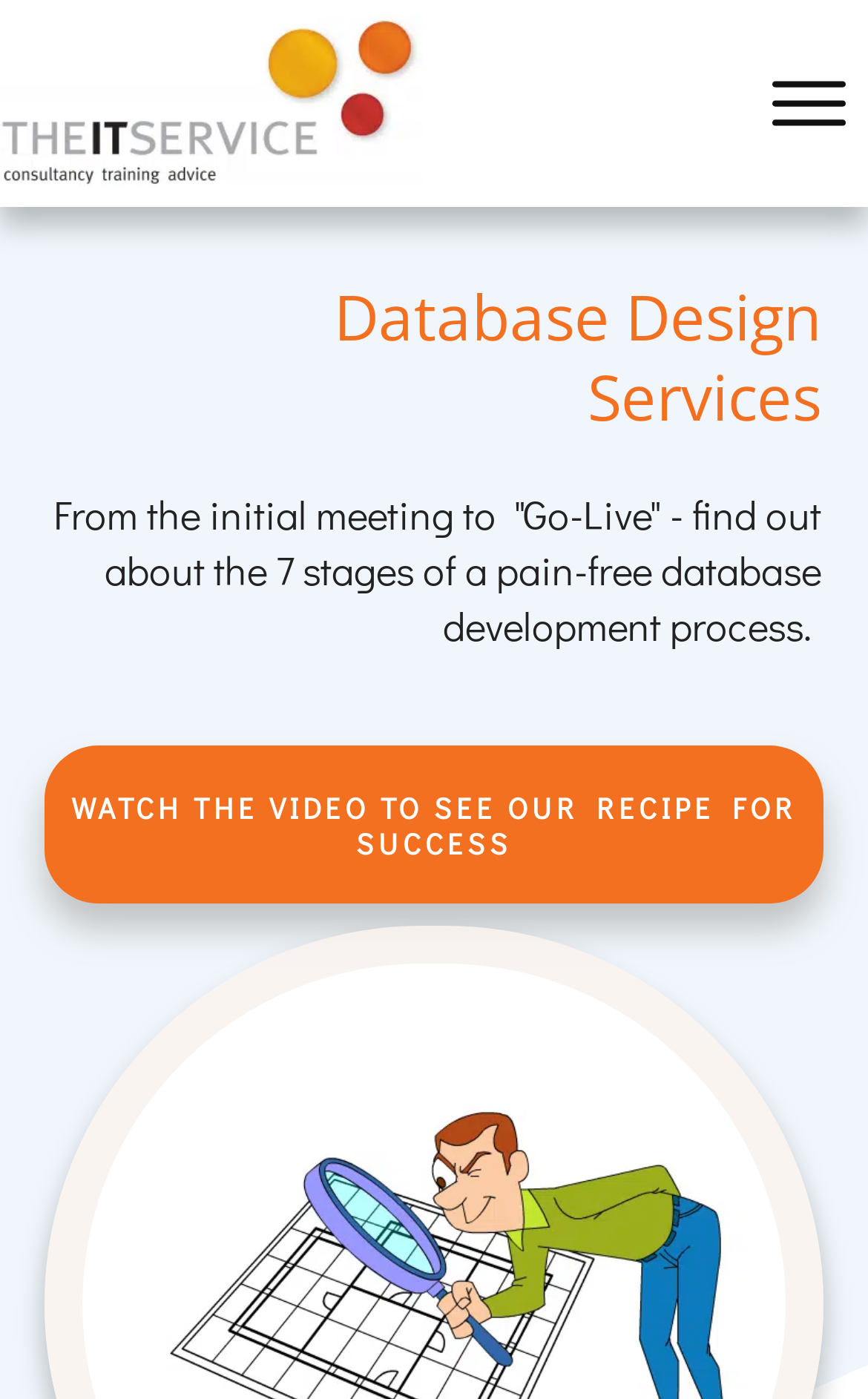Generate the main heading text from the webpage.

Database Design Services